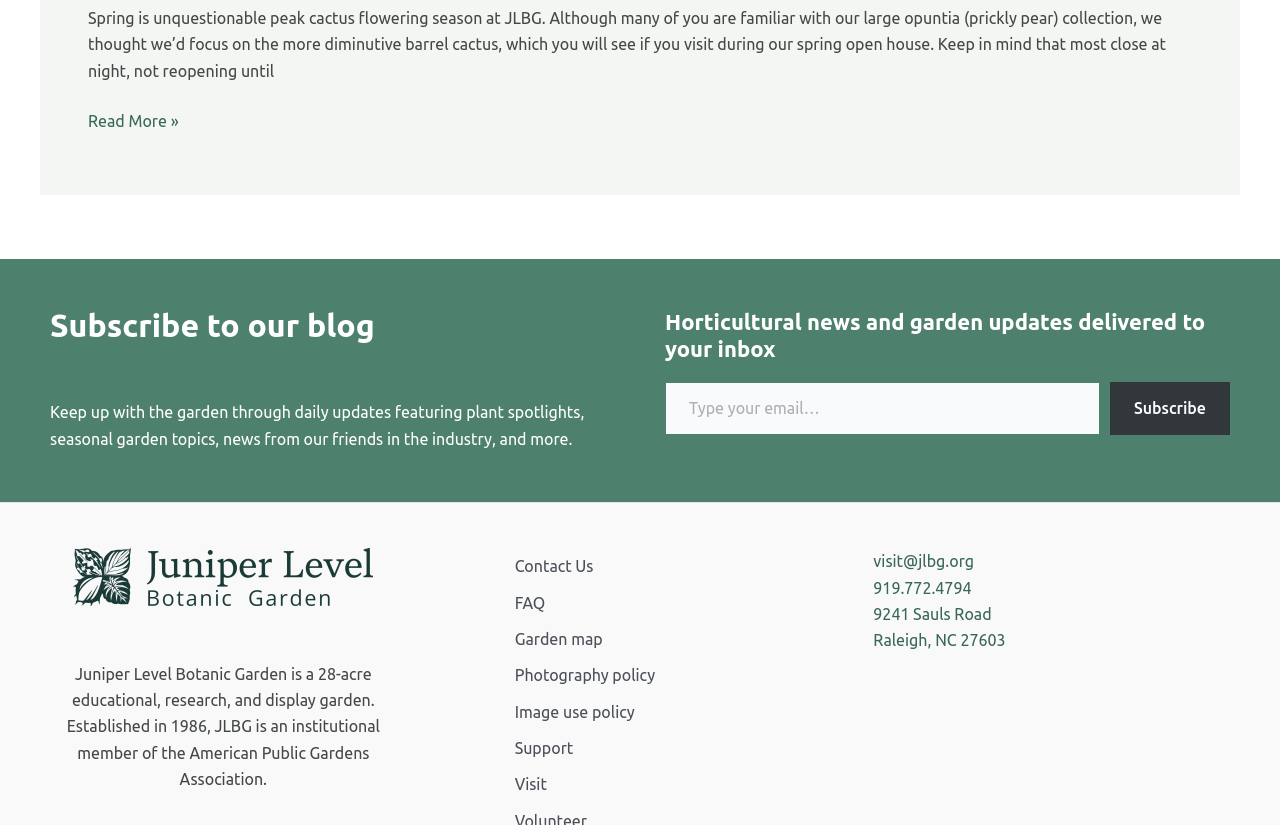Identify the bounding box of the HTML element described here: "9241 Sauls RoadRaleigh, NC 27603". Provide the coordinates as four float numbers between 0 and 1: [left, top, right, bottom].

[0.682, 0.728, 0.969, 0.792]